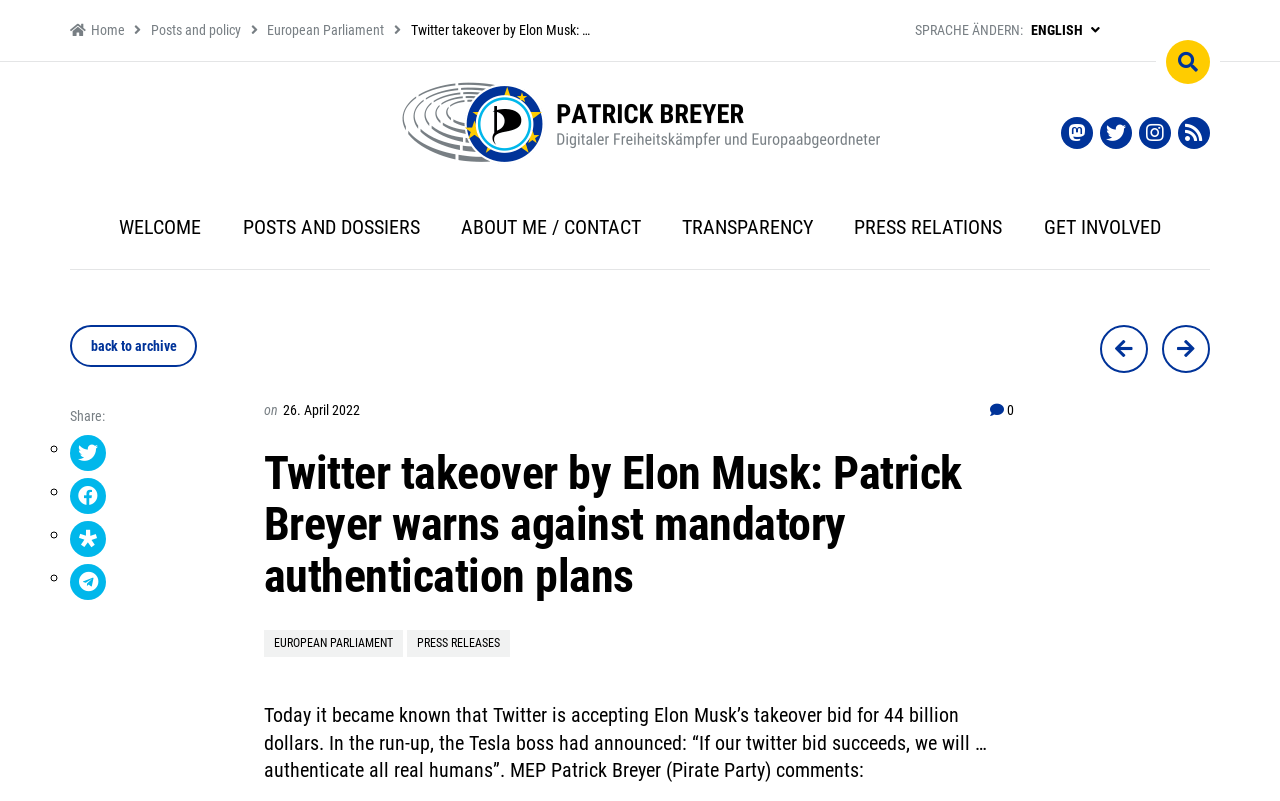What is the amount of dollars mentioned in the article?
Using the image provided, answer with just one word or phrase.

44 billion dollars